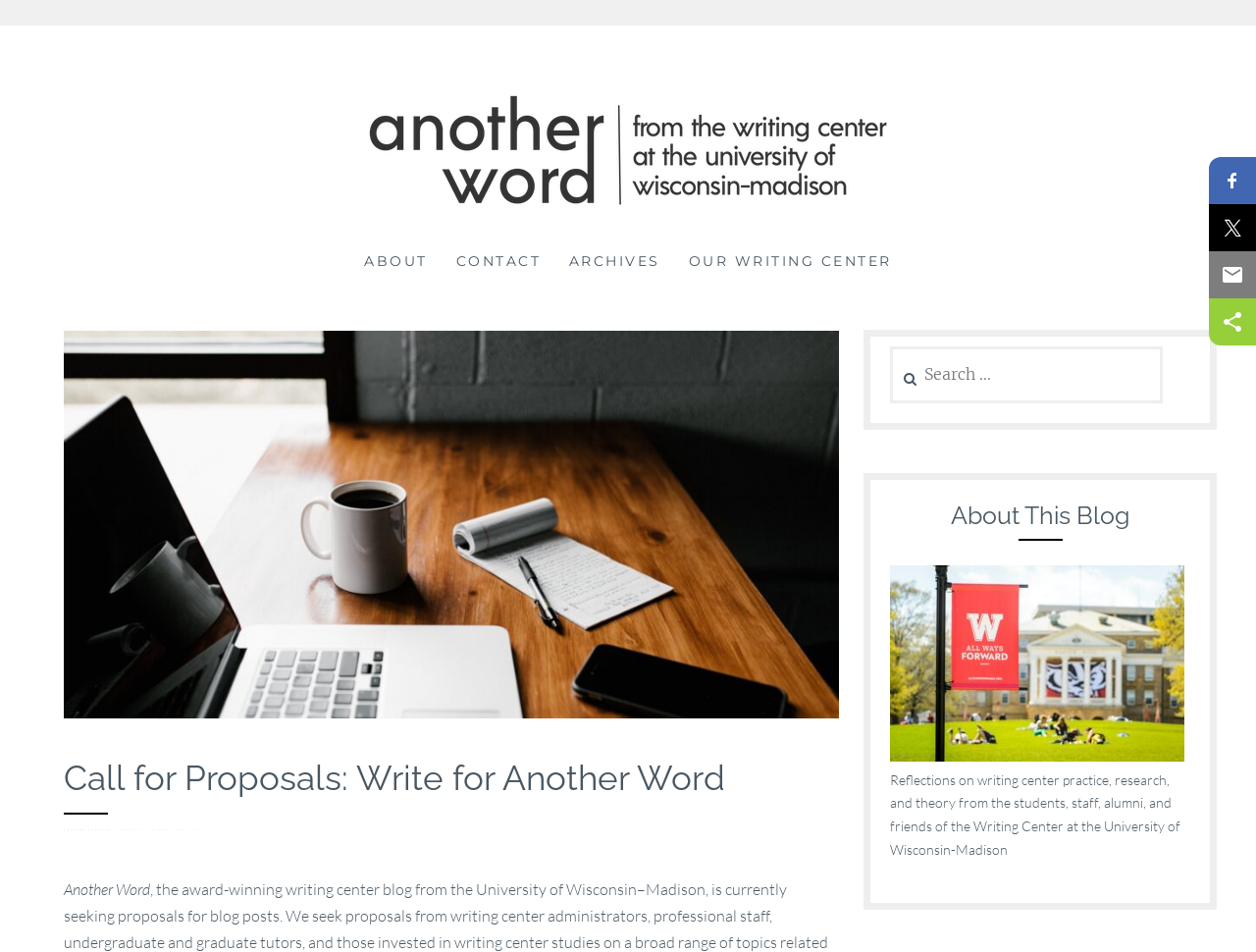What is the purpose of the search box?
Give a one-word or short phrase answer based on the image.

Search for blog posts